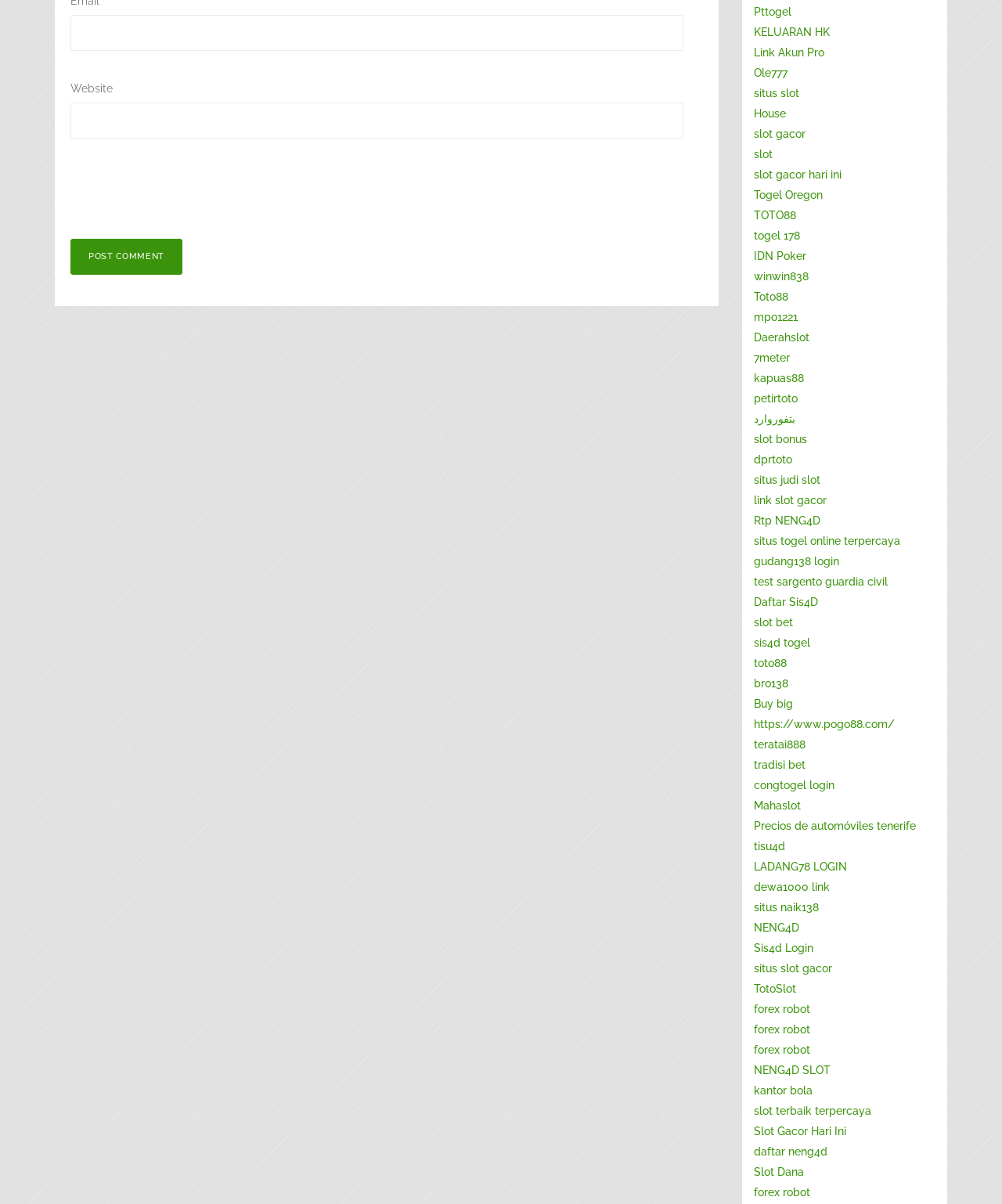Please find the bounding box coordinates of the clickable region needed to complete the following instruction: "Fill in website URL". The bounding box coordinates must consist of four float numbers between 0 and 1, i.e., [left, top, right, bottom].

[0.07, 0.085, 0.682, 0.115]